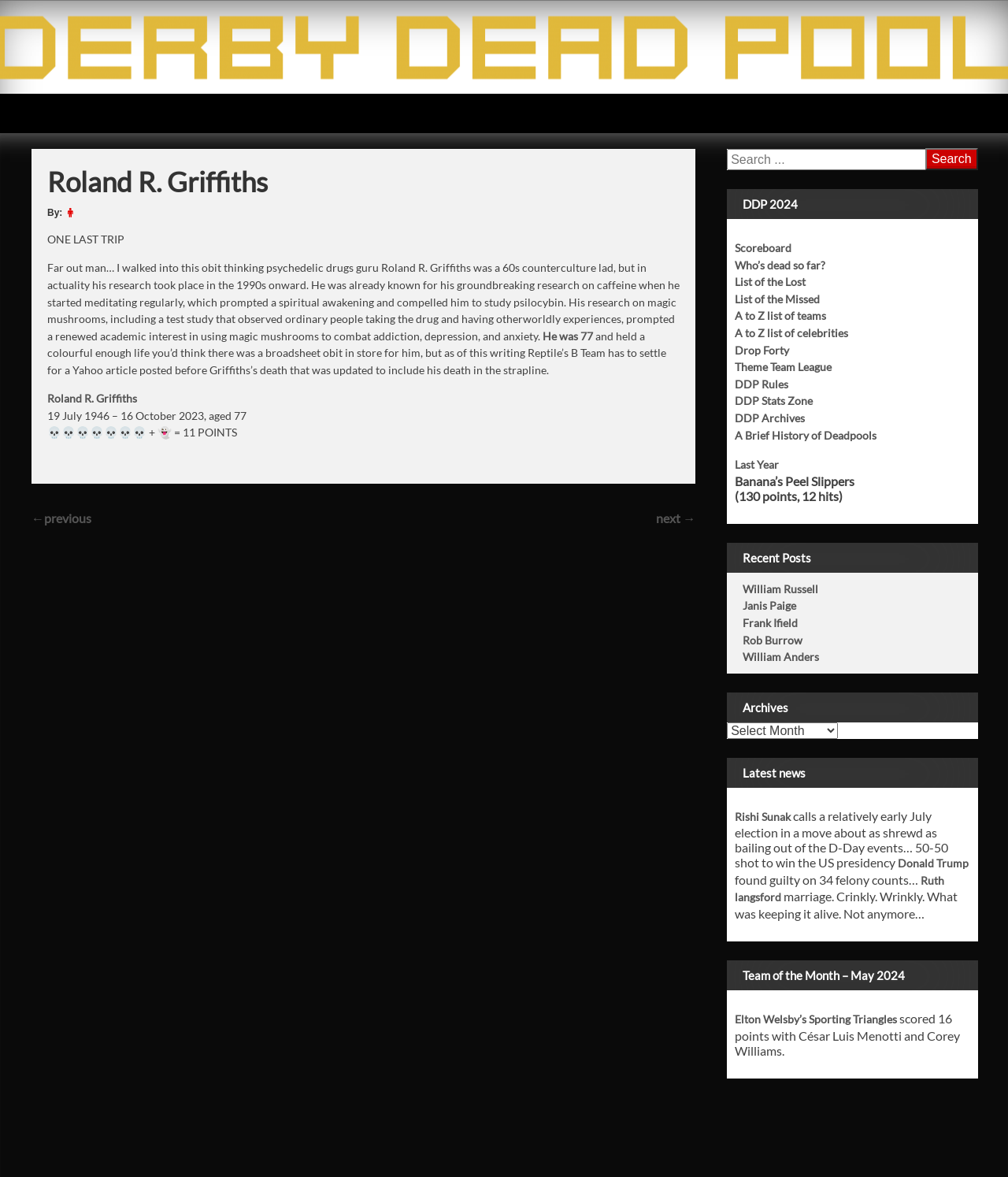Locate the bounding box coordinates of the element I should click to achieve the following instruction: "Check the recent posts".

[0.721, 0.461, 0.97, 0.486]